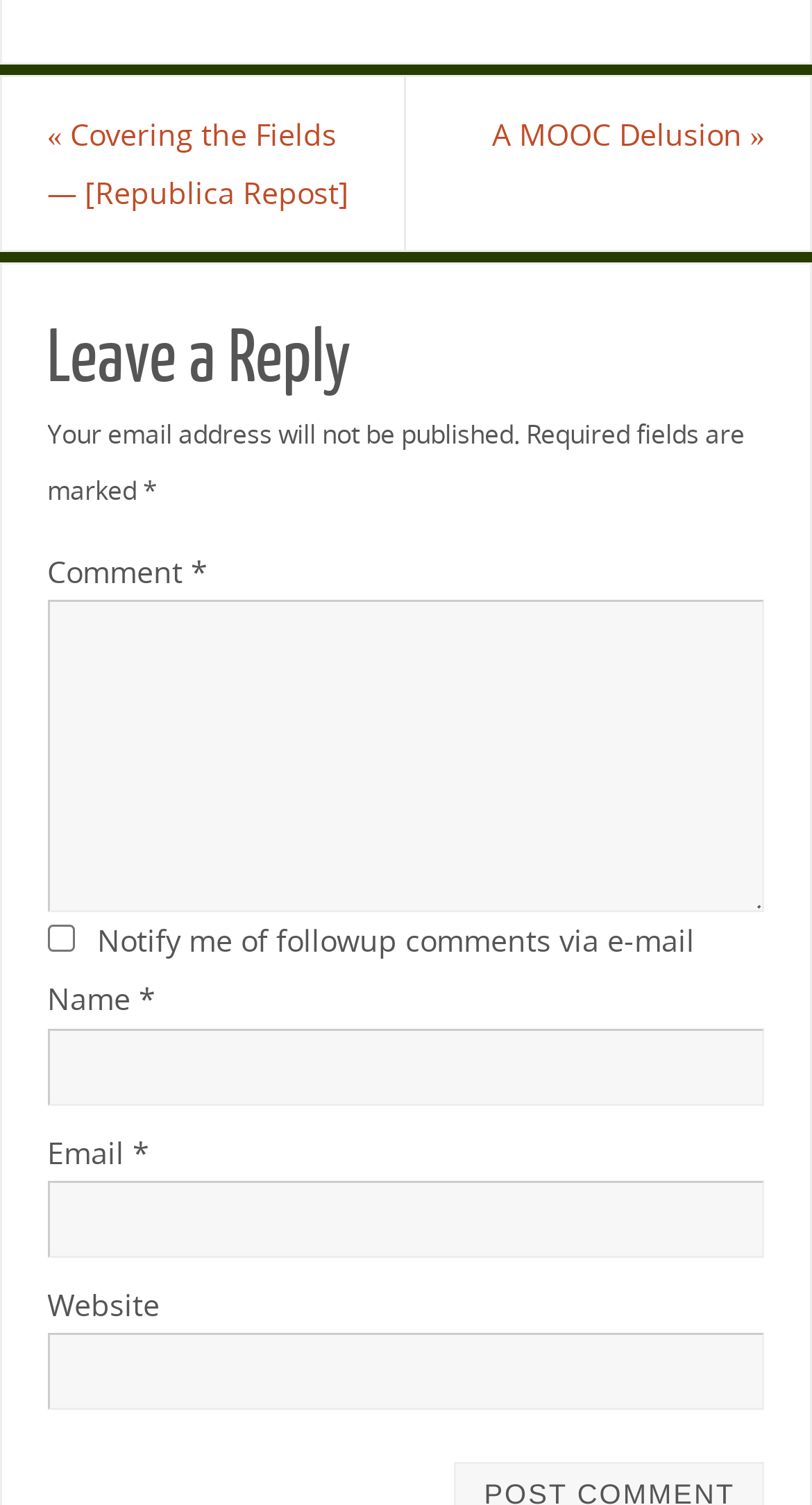Is the website field required?
Based on the image, answer the question in a detailed manner.

The 'Website' field is a text box that is not marked with an asterisk, indicating that it is not a required field. Users can choose to enter their website or leave it blank.